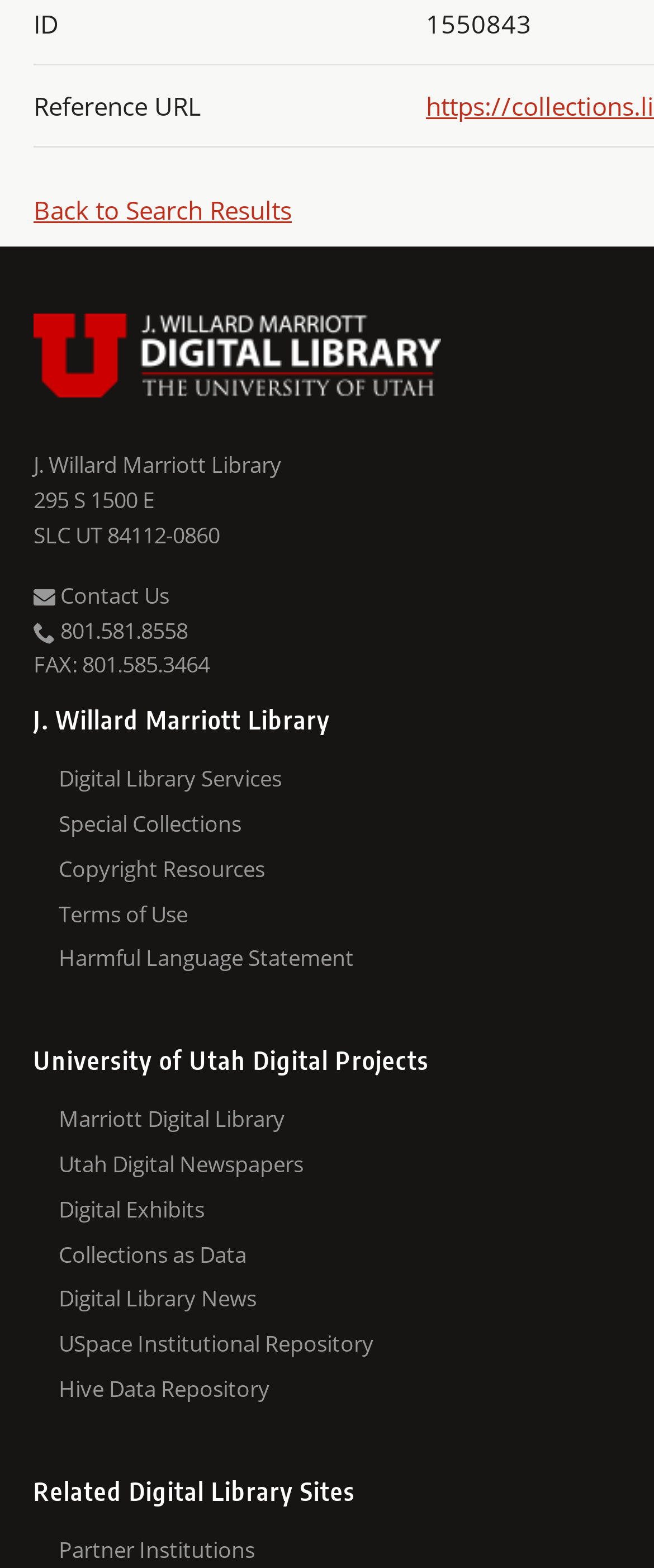Calculate the bounding box coordinates of the UI element given the description: "Move In Cleaning".

None